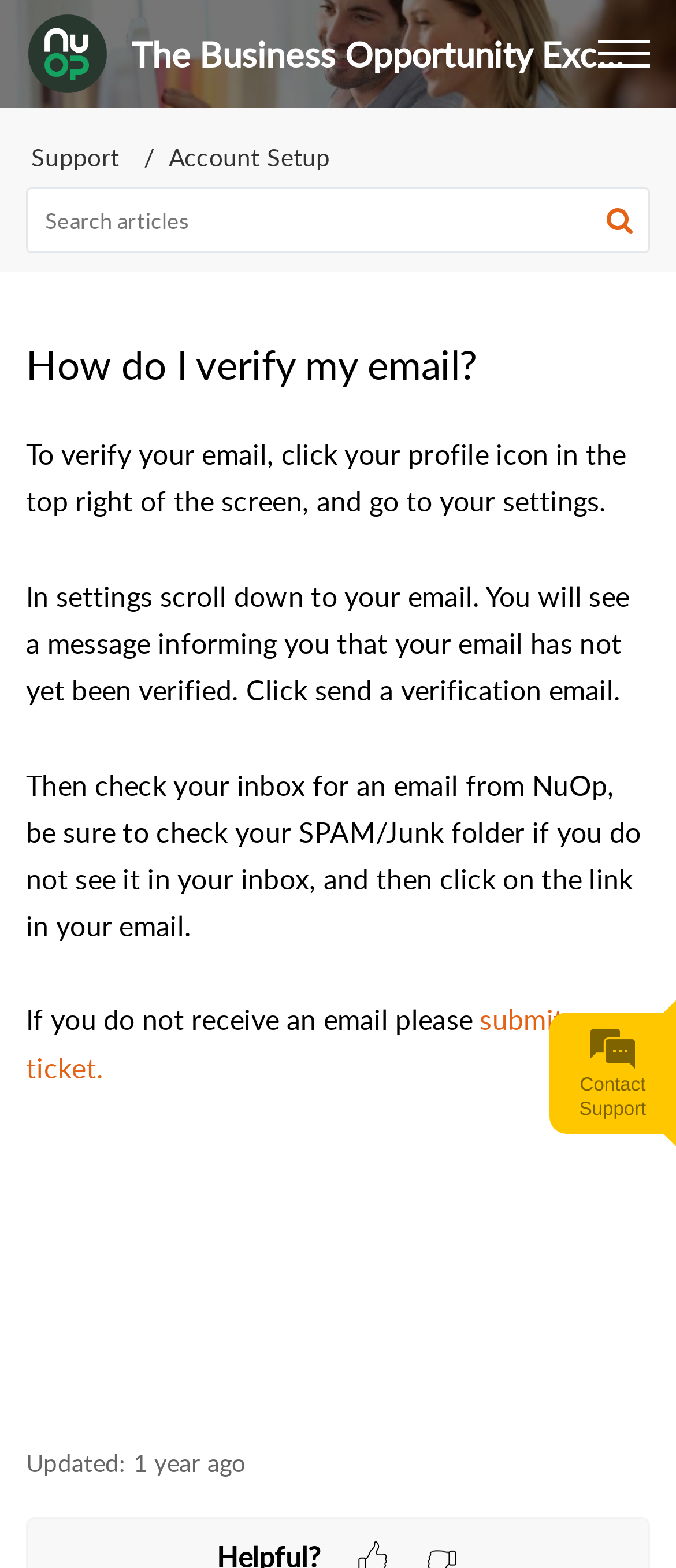What is the current topic of the webpage?
Analyze the screenshot and provide a detailed answer to the question.

The webpage is focused on the topic of verifying email, as indicated by the heading 'How do I verify my email?' and the instructions provided in the static text elements.